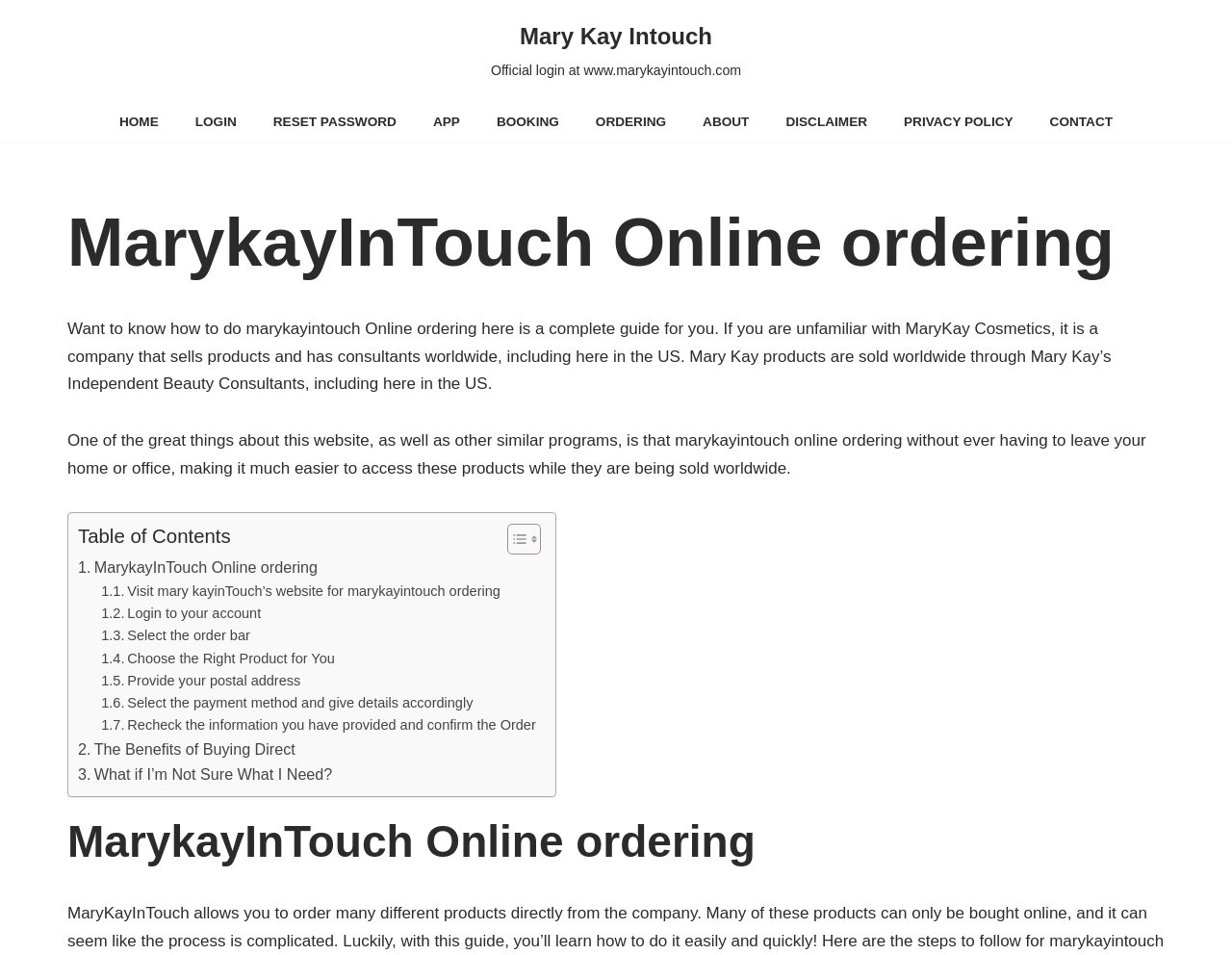Please identify the bounding box coordinates of the area I need to click to accomplish the following instruction: "Click on the 'LOGIN' link".

[0.158, 0.115, 0.192, 0.14]